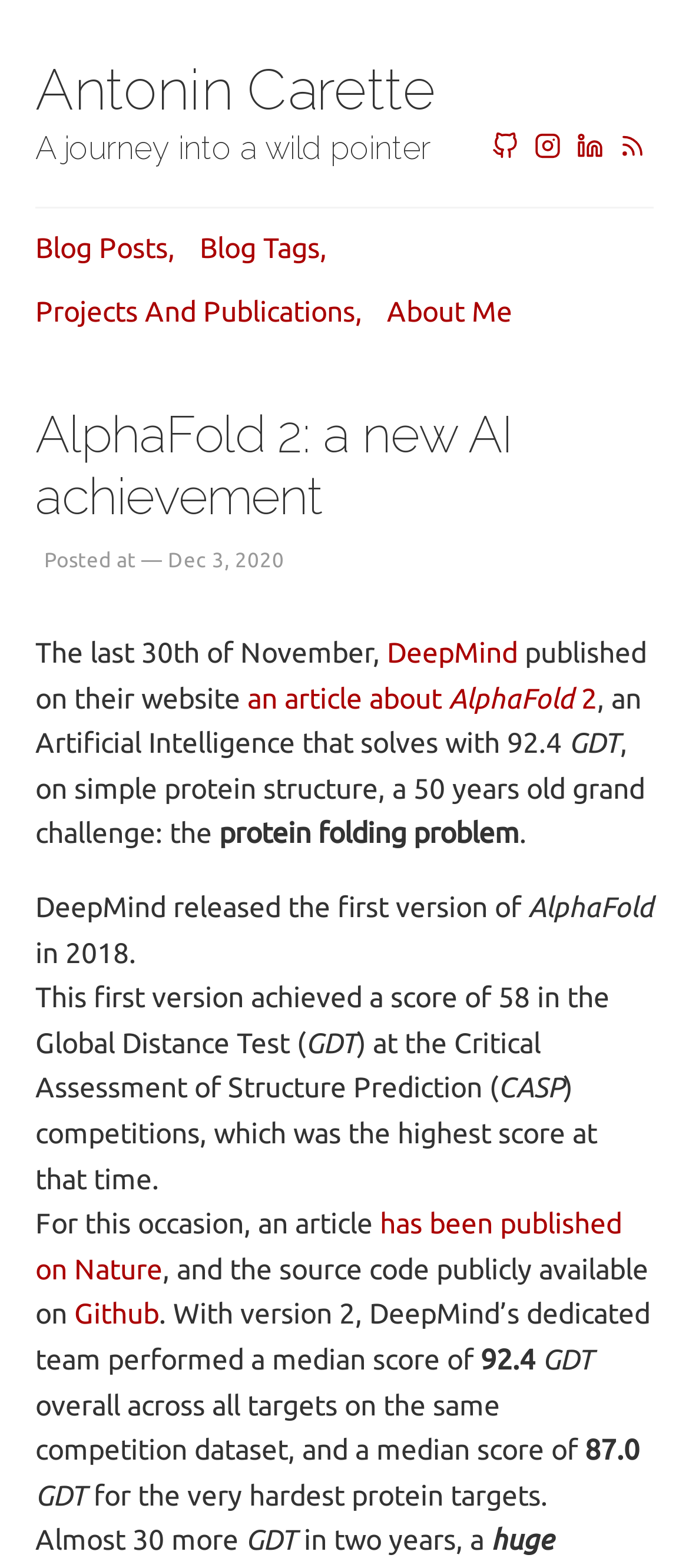Review the image closely and give a comprehensive answer to the question: What is the topic of the article?

The topic of the article is AlphaFold 2, which is mentioned in the heading 'AlphaFold 2: a new AI achievement' and is the main subject of the article.